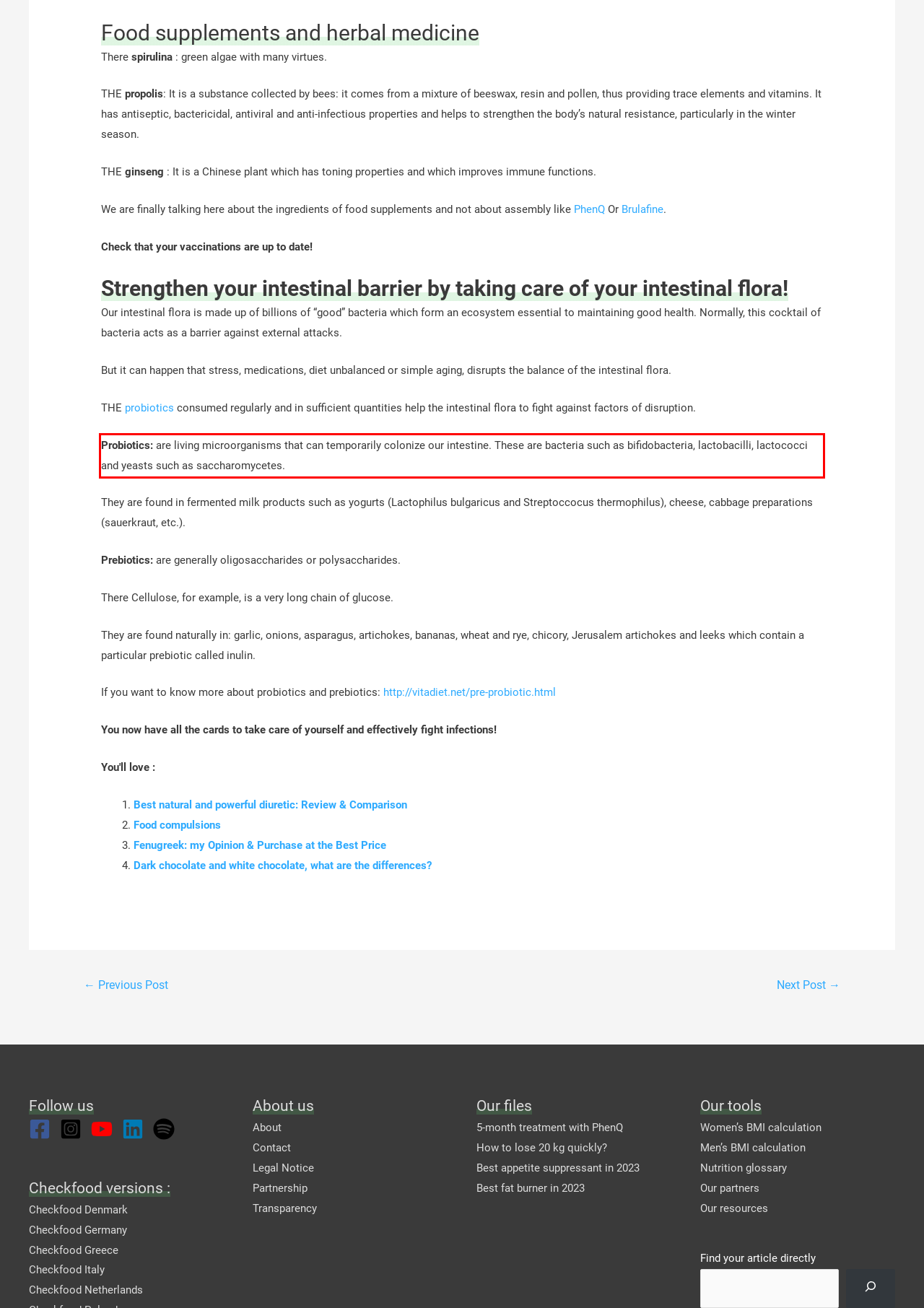The screenshot you have been given contains a UI element surrounded by a red rectangle. Use OCR to read and extract the text inside this red rectangle.

Probiotics: are living microorganisms that can temporarily colonize our intestine. These are bacteria such as bifidobacteria, lactobacilli, lactococci and yeasts such as saccharomycetes.